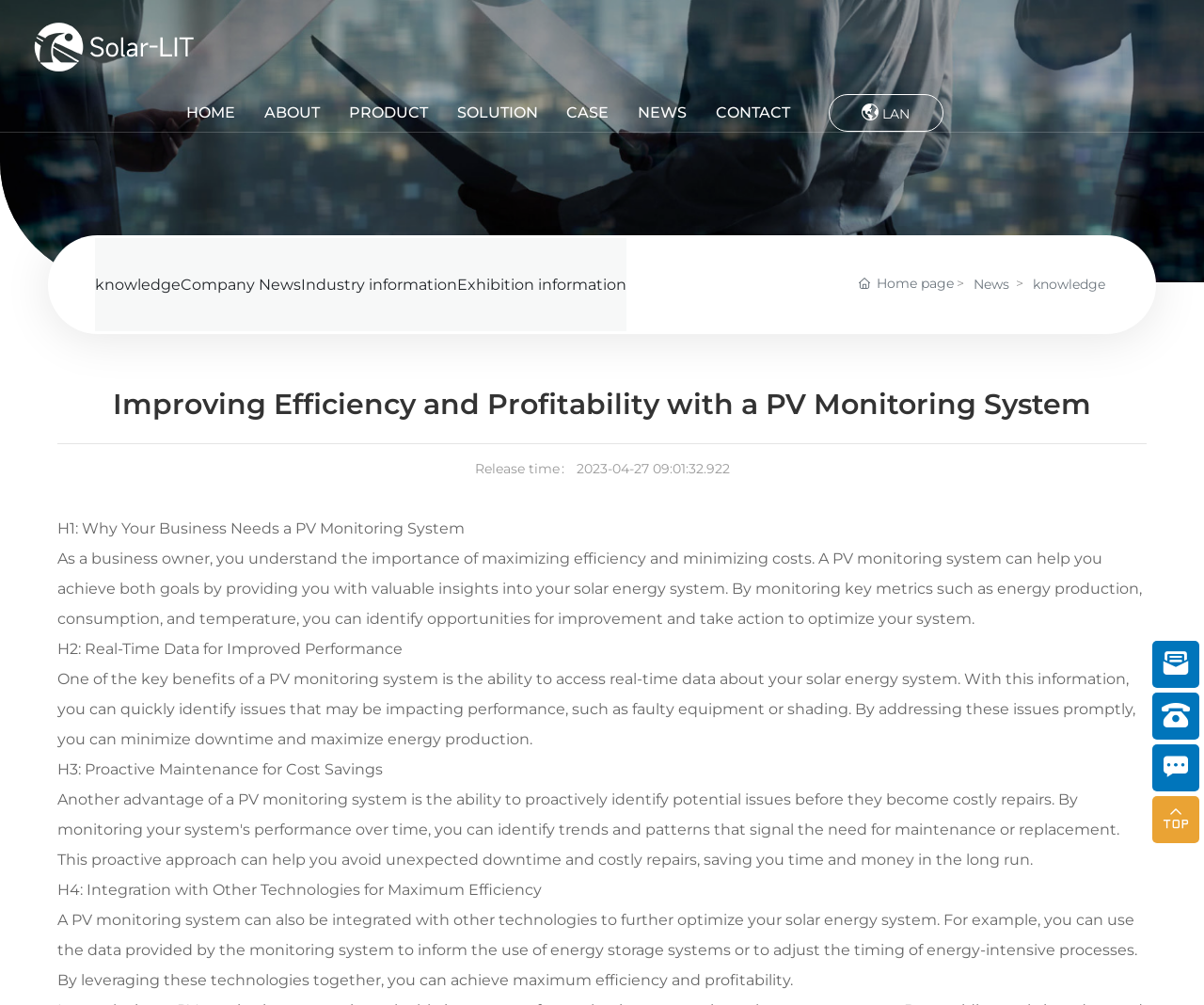Consider the image and give a detailed and elaborate answer to the question: 
What is the benefit of proactive maintenance?

According to the webpage, proactive maintenance enabled by a PV monitoring system can lead to cost savings by addressing issues promptly and minimizing downtime.